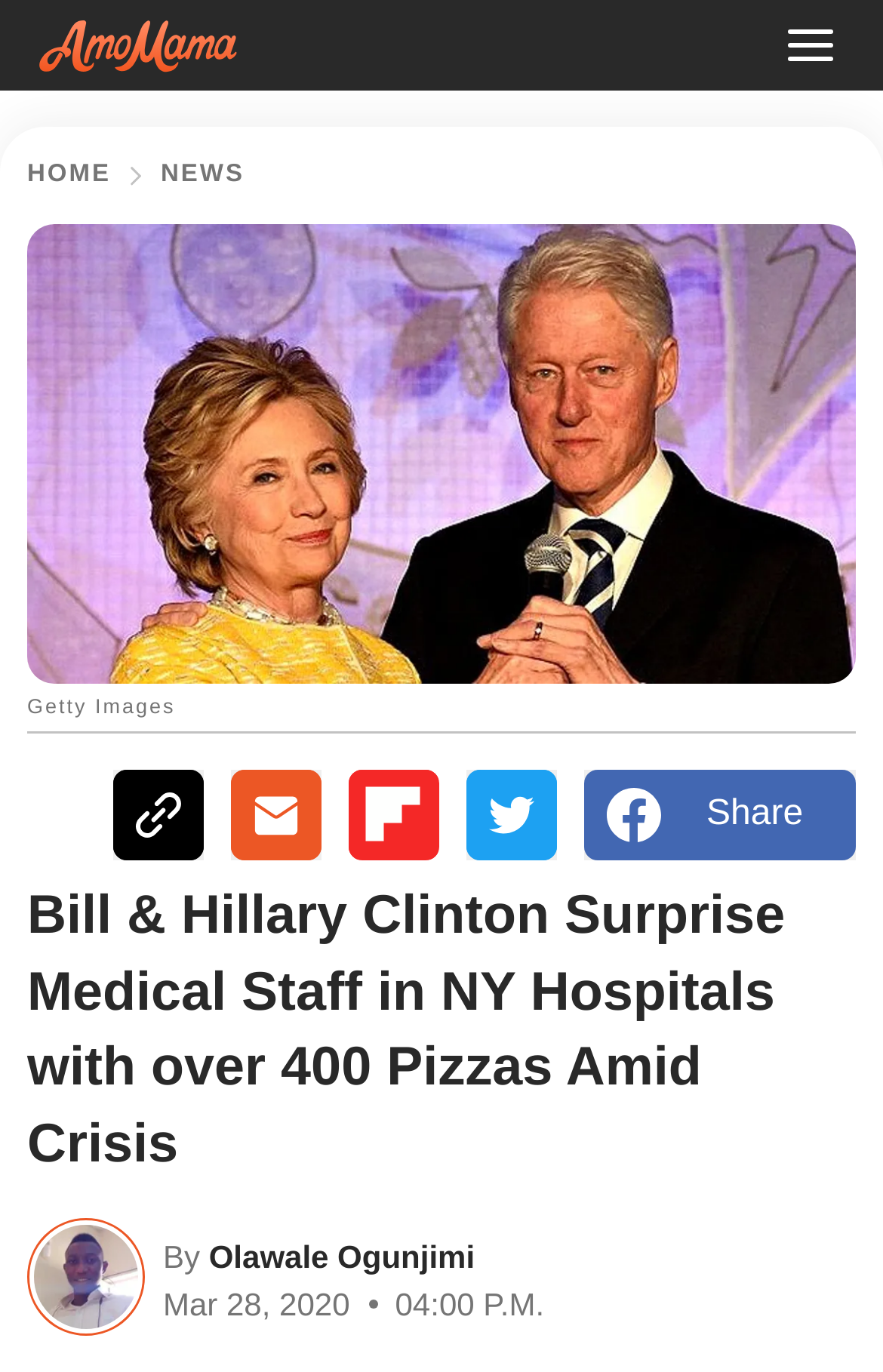Please identify the webpage's heading and generate its text content.

Bill & Hillary Clinton Surprise Medical Staff in NY Hospitals with over 400 Pizzas Amid Crisis